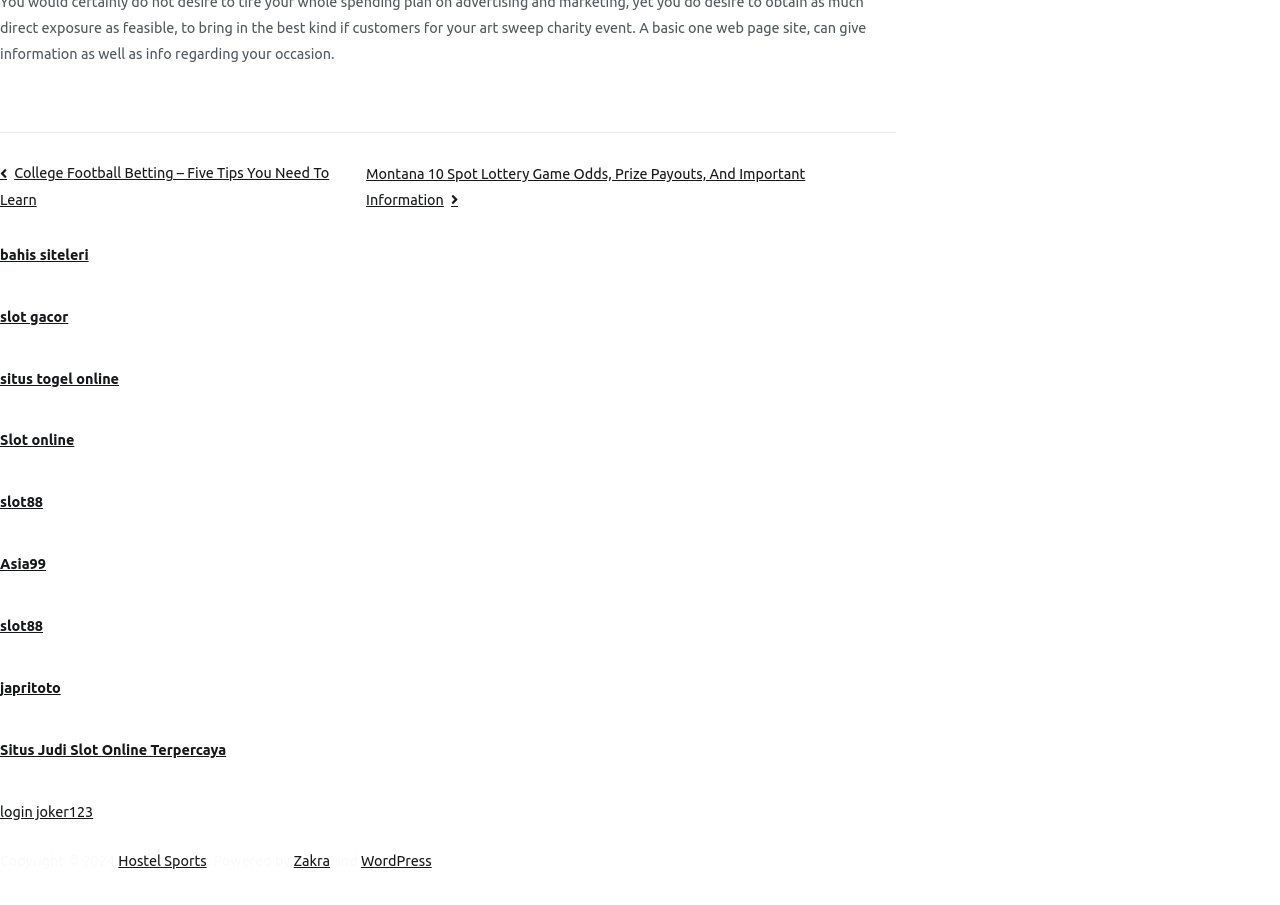Please find the bounding box coordinates of the element that must be clicked to perform the given instruction: "Explore slot gacor". The coordinates should be four float numbers from 0 to 1, i.e., [left, top, right, bottom].

[0.0, 0.341, 0.053, 0.359]